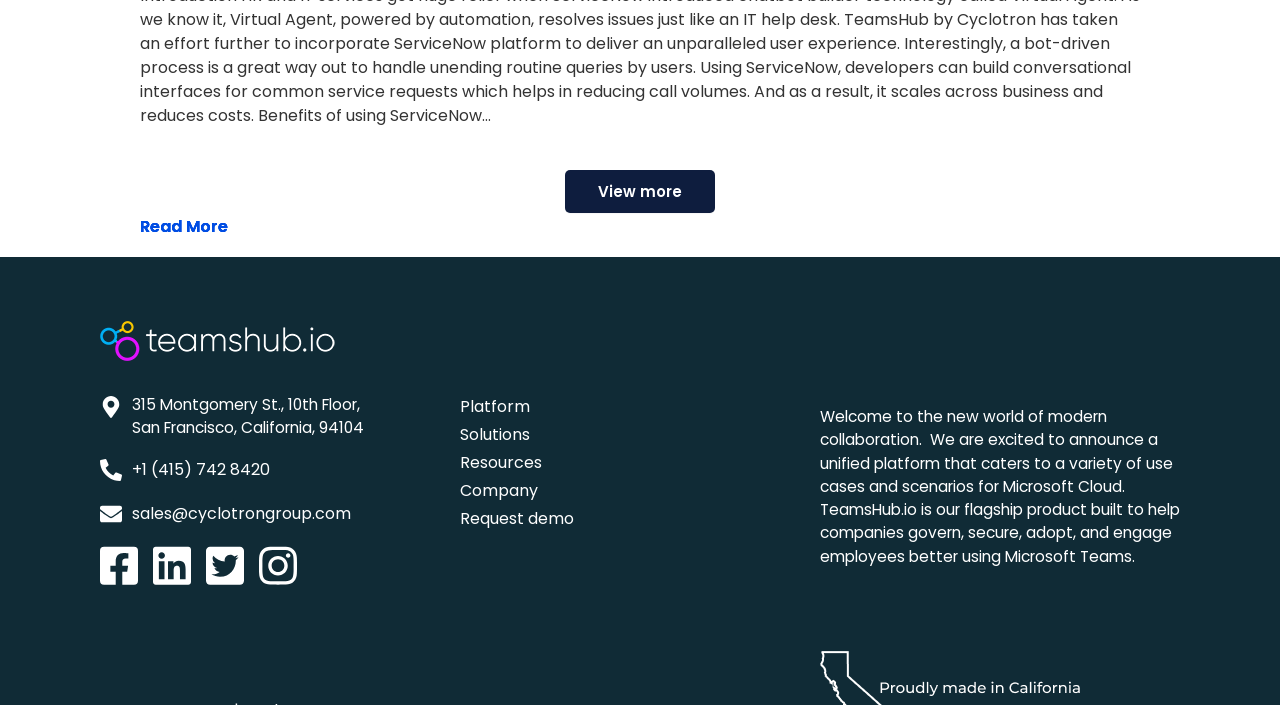Locate the bounding box coordinates of the element that needs to be clicked to carry out the instruction: "Request a demo". The coordinates should be given as four float numbers ranging from 0 to 1, i.e., [left, top, right, bottom].

[0.359, 0.719, 0.448, 0.752]